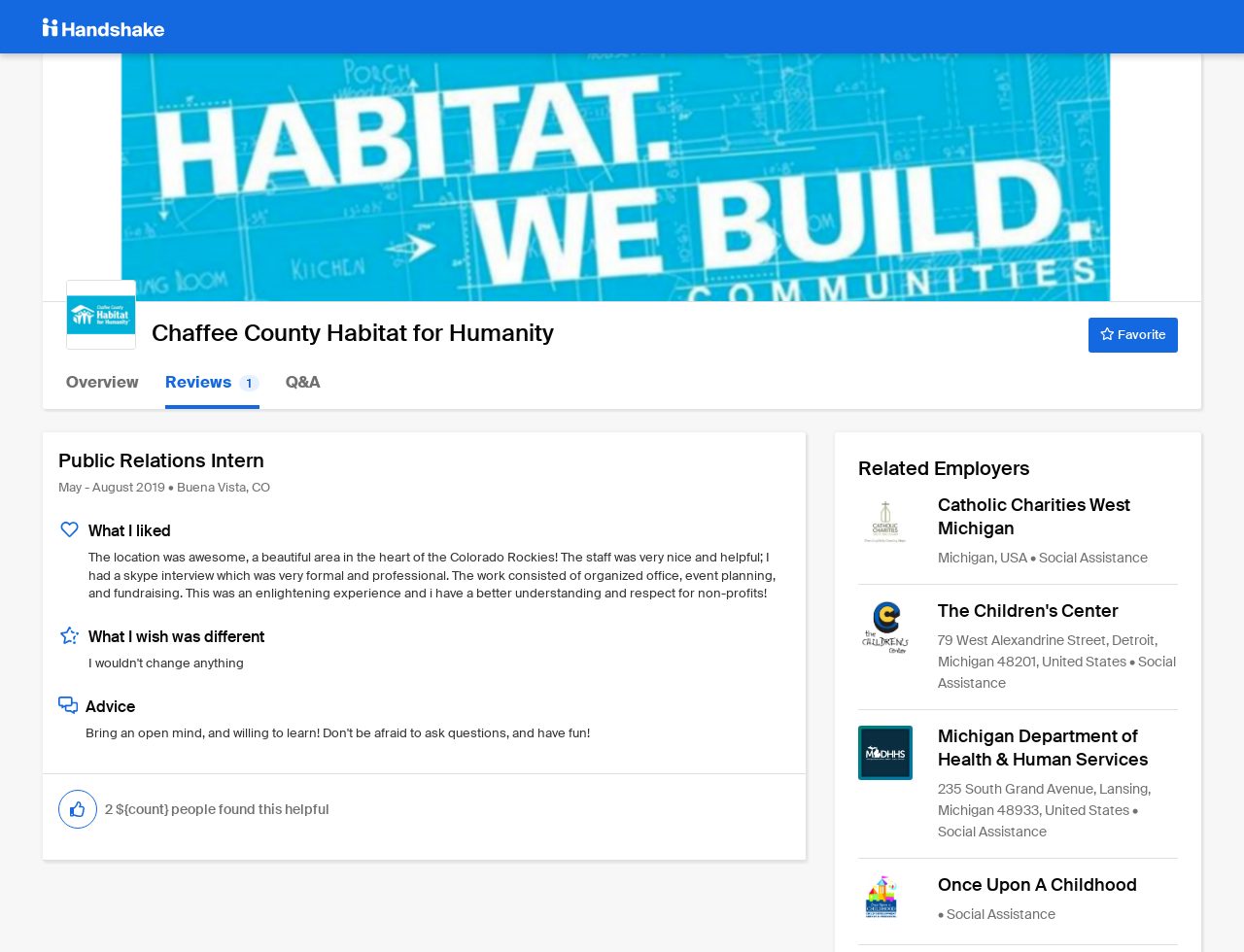What is the name of the third related employer?
Please answer the question as detailed as possible.

I found the answer by looking at the link elements with the text of related employers and finding the third one which is 'Michigan Department of Health & Human Services'.